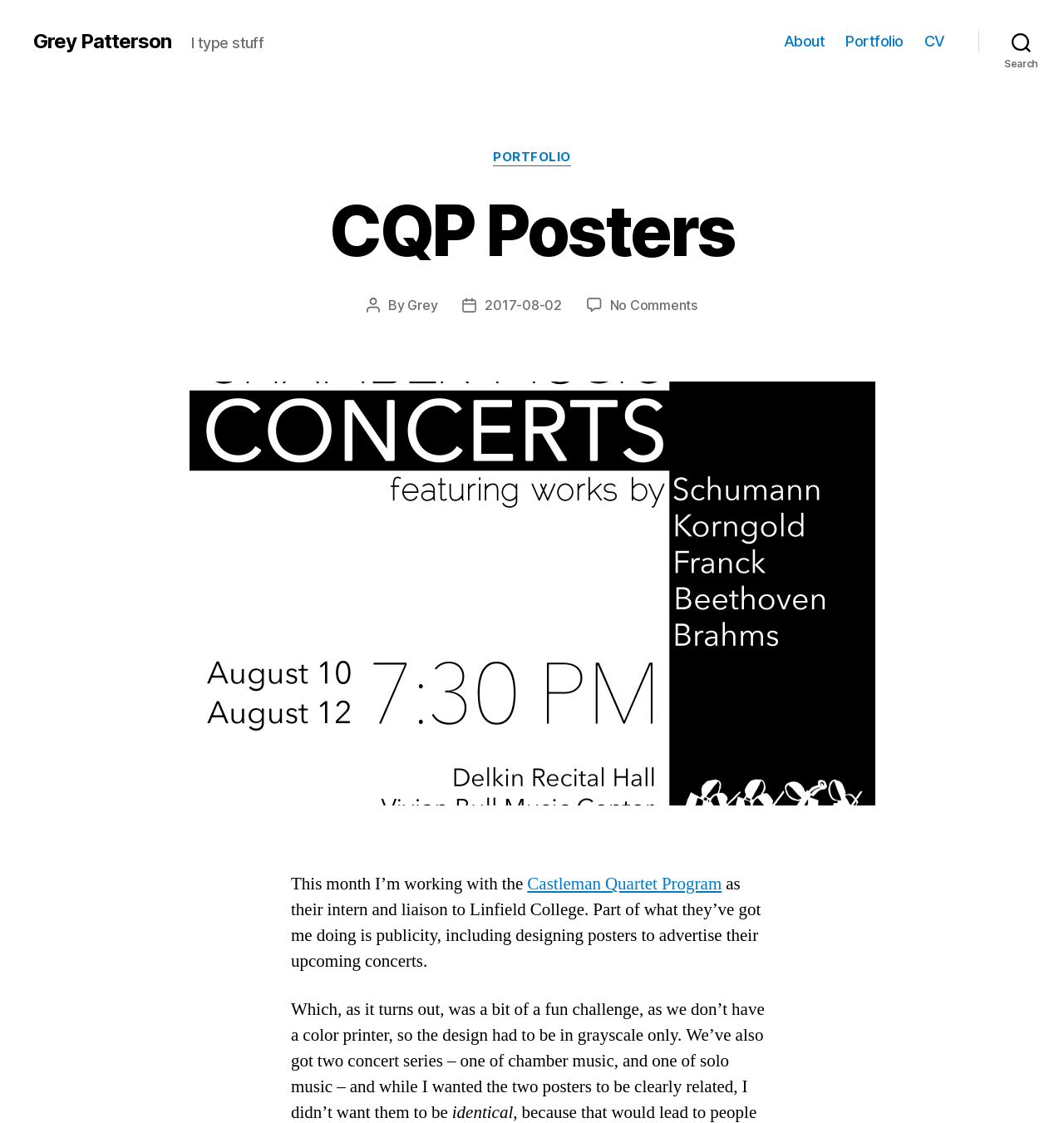Please find the bounding box coordinates (top-left x, top-left y, bottom-right x, bottom-right y) in the screenshot for the UI element described as follows: Grey Patterson

[0.031, 0.028, 0.161, 0.046]